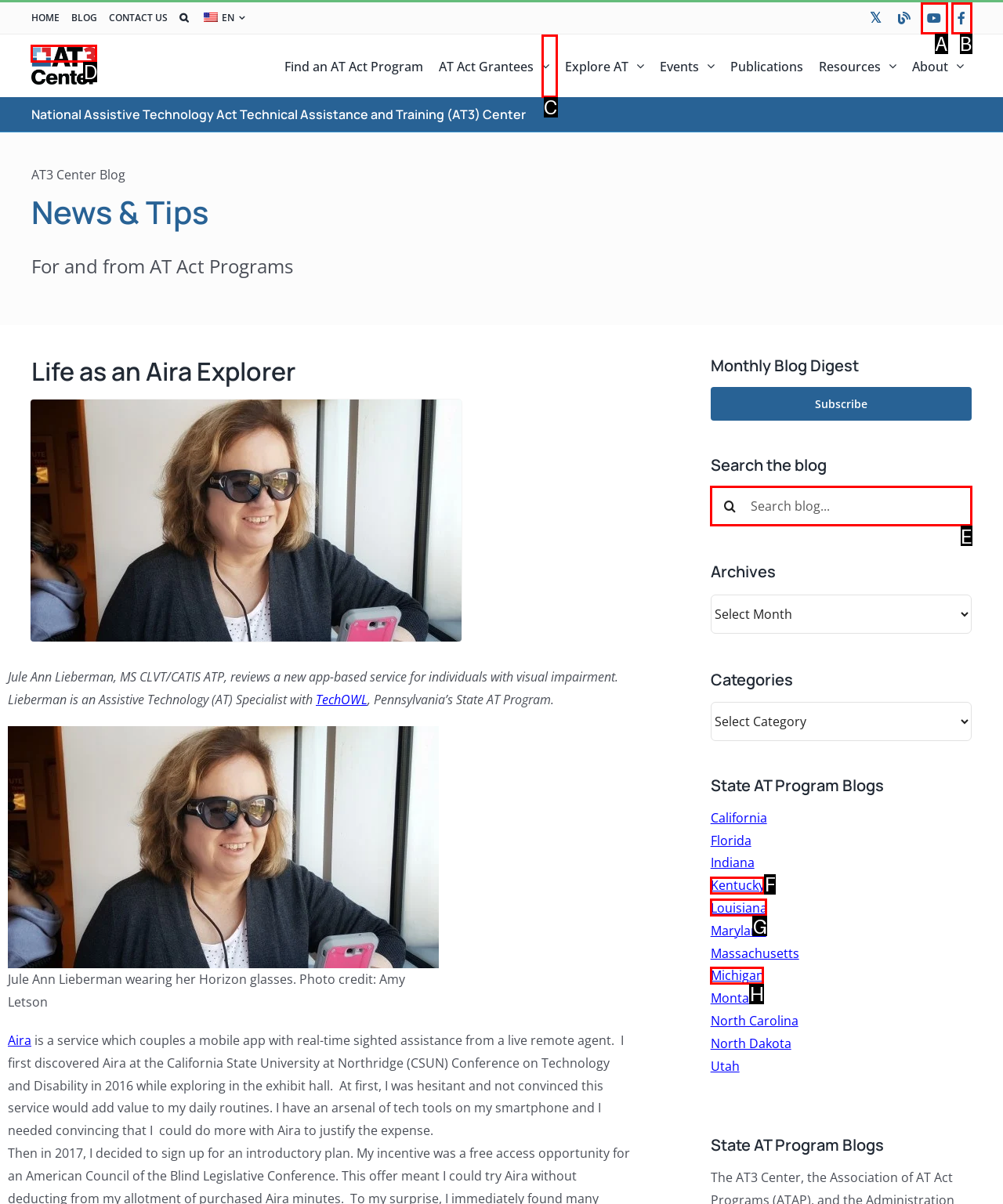Specify which HTML element I should click to complete this instruction: Read the article 'Boomerang Leaders' Answer with the letter of the relevant option.

None